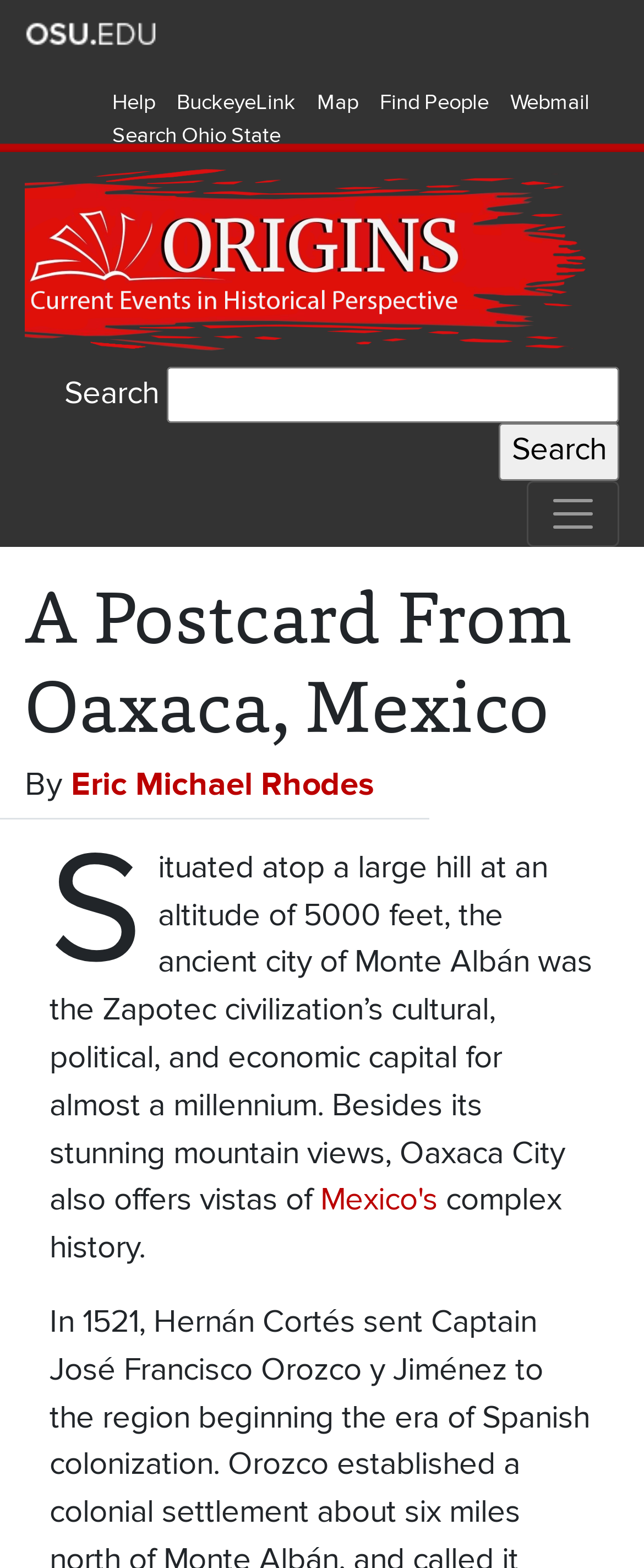Identify the bounding box coordinates for the UI element described as follows: "Find People". Ensure the coordinates are four float numbers between 0 and 1, formatted as [left, top, right, bottom].

[0.59, 0.057, 0.759, 0.074]